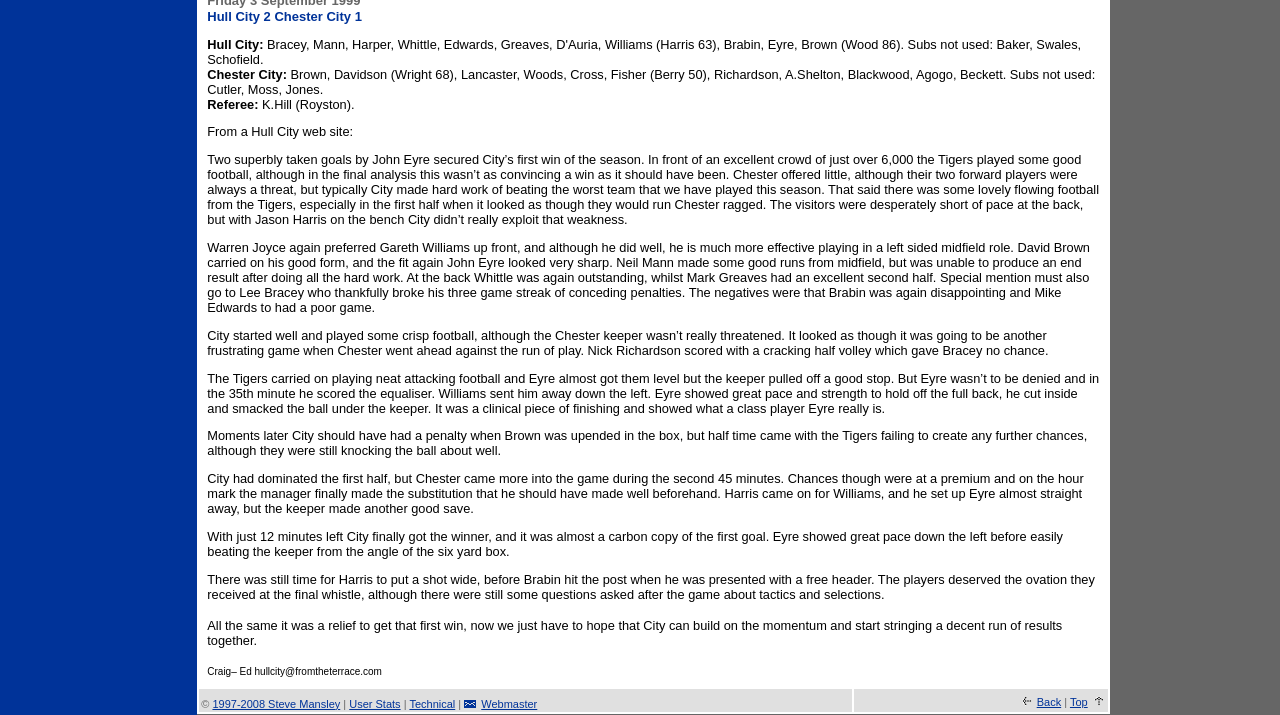Locate the bounding box of the user interface element based on this description: "User Stats".

[0.273, 0.976, 0.313, 0.993]